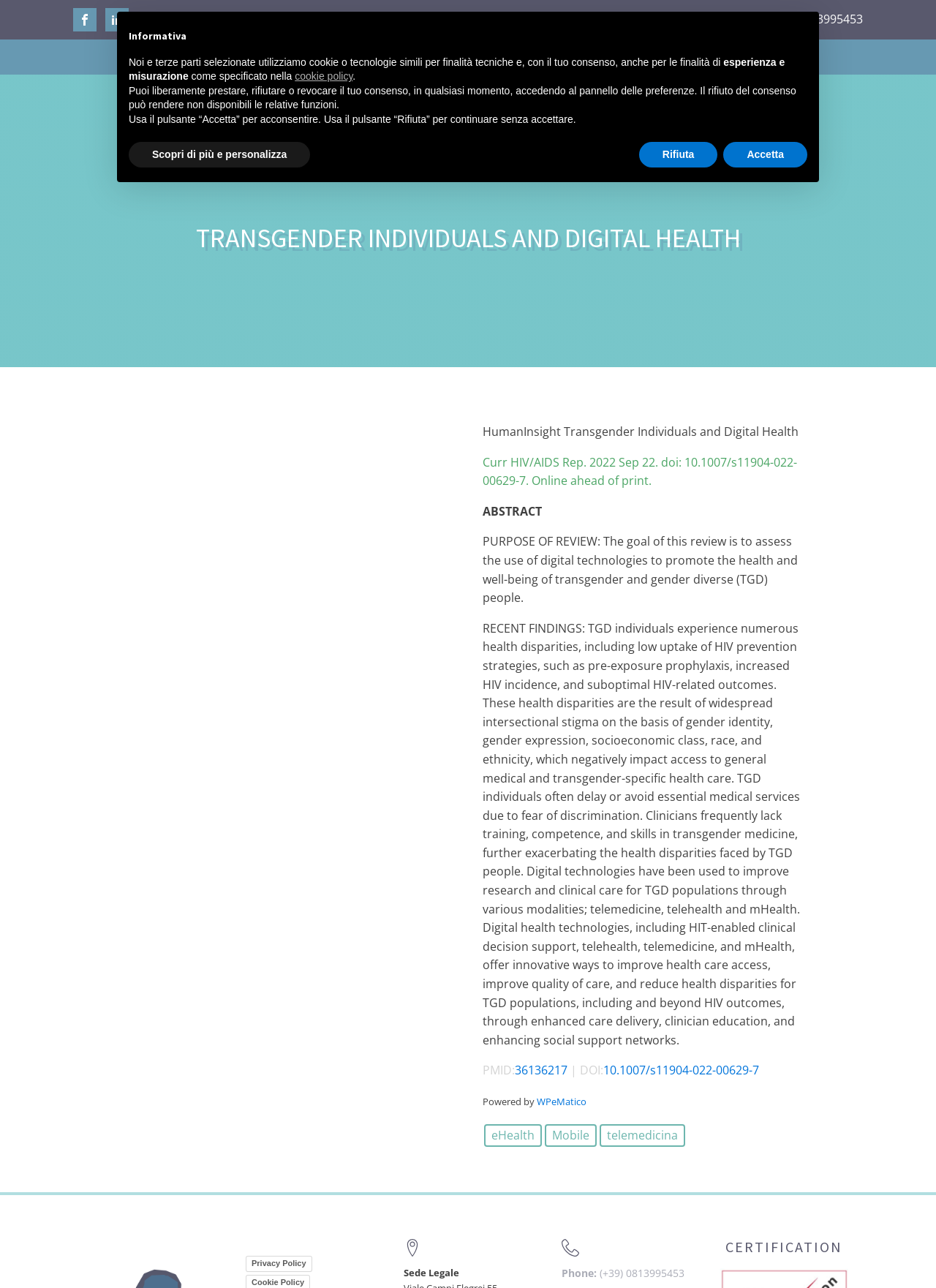Answer this question using a single word or a brief phrase:
What is the purpose of the review?

To assess the use of digital technologies